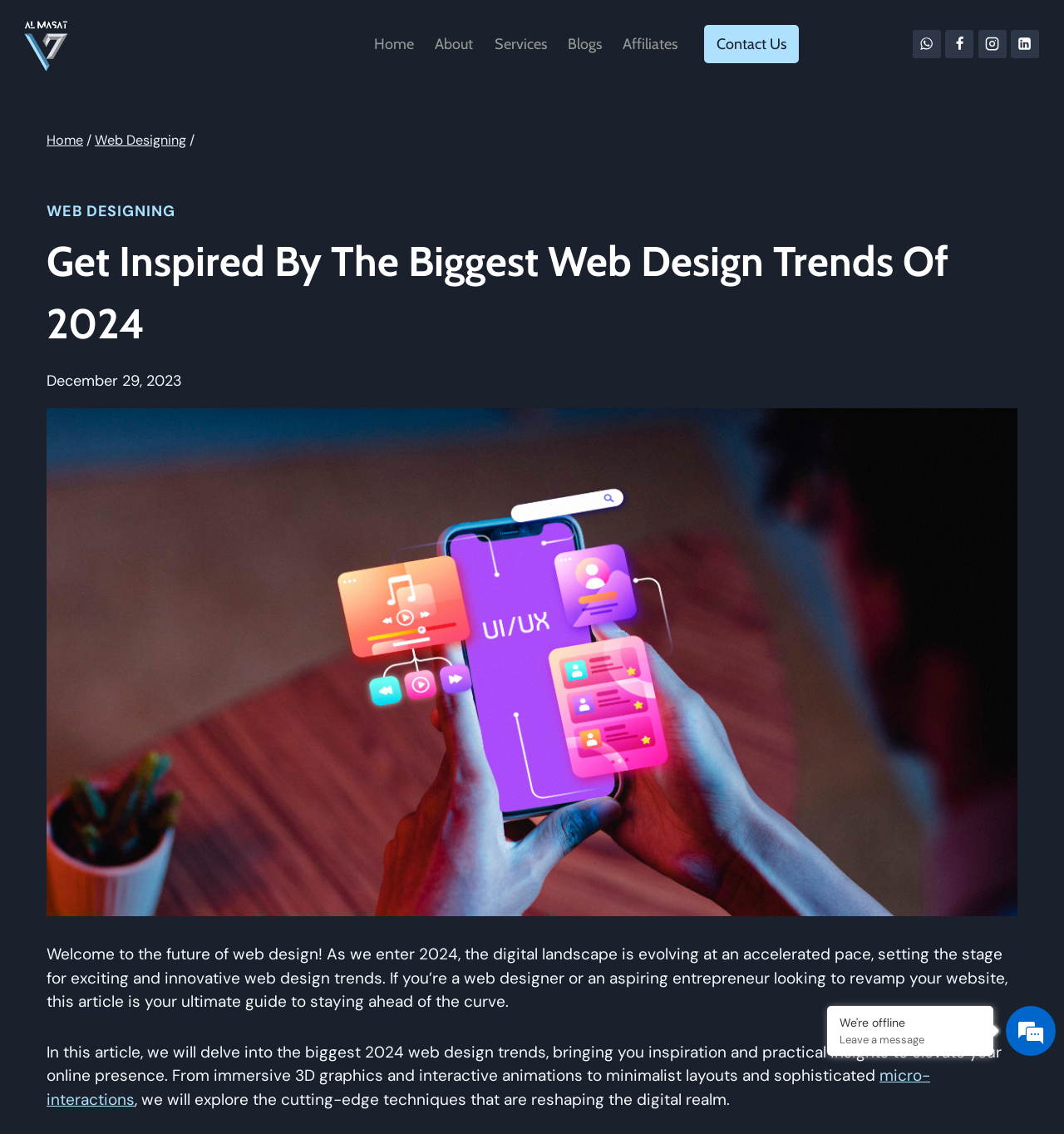Identify the title of the webpage and provide its text content.

Get Inspired By The Biggest Web Design Trends Of 2024